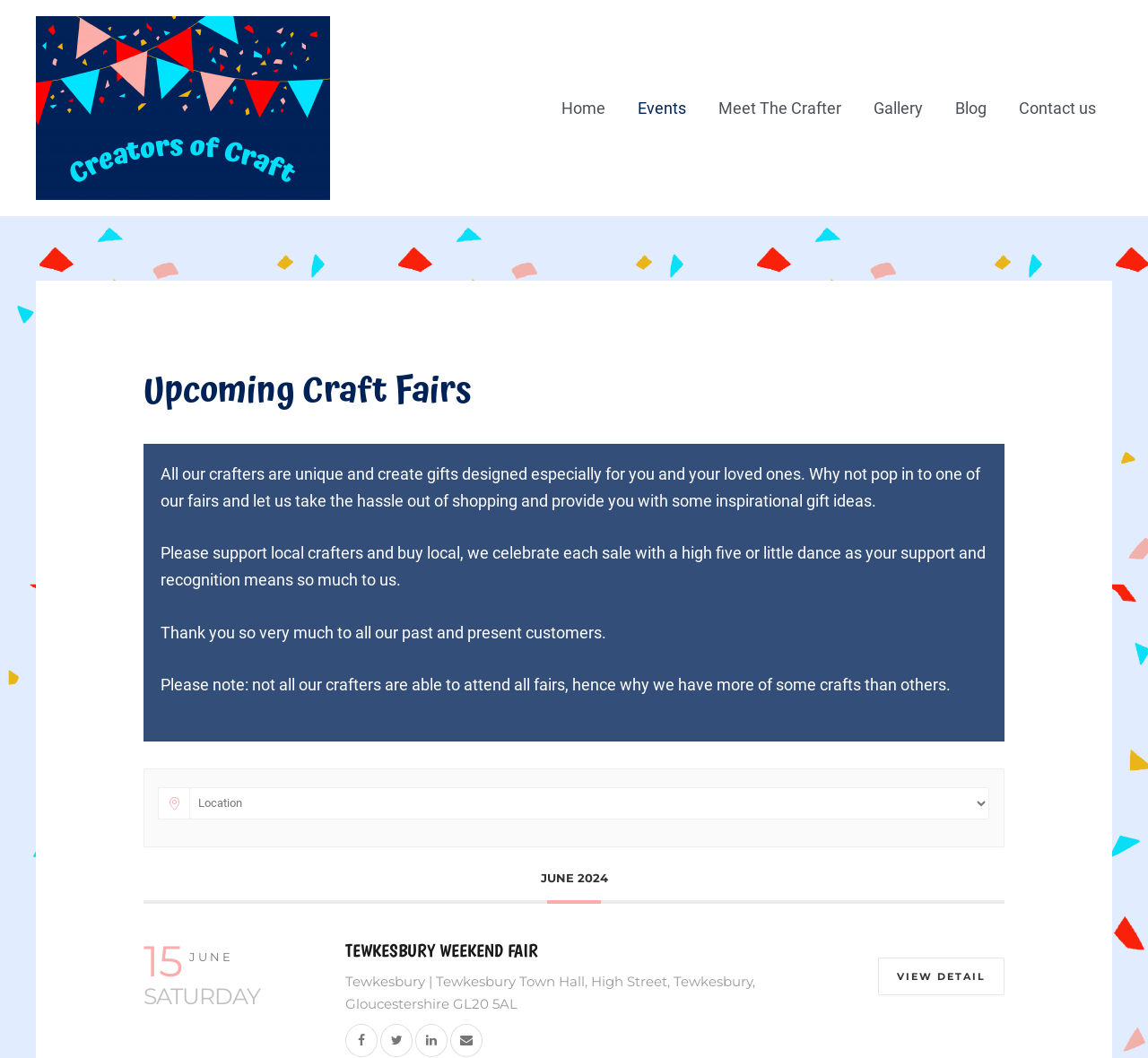Please determine the bounding box coordinates of the element's region to click for the following instruction: "View TEWKESBURY WEEKEND FAIR details".

[0.301, 0.889, 0.469, 0.909]